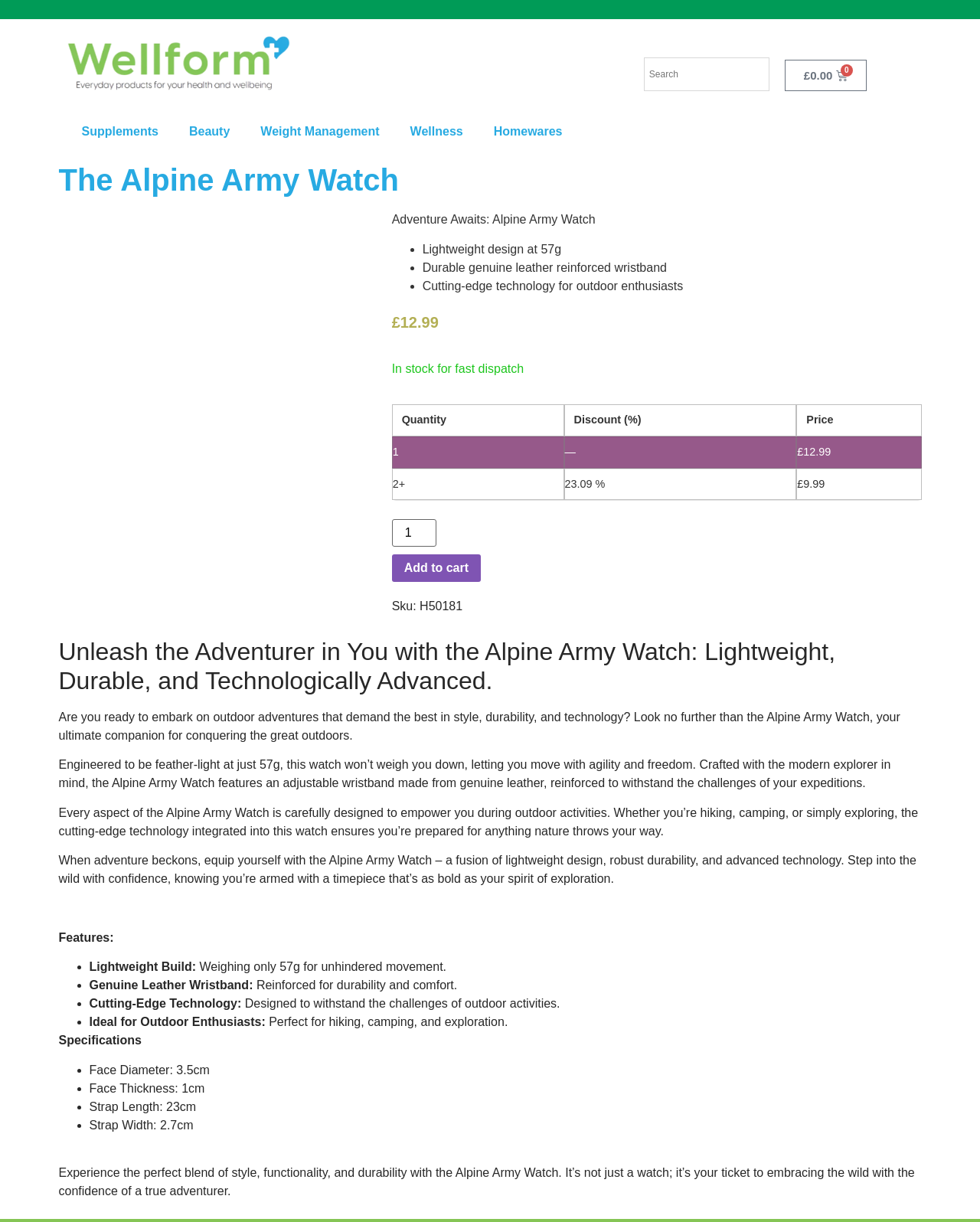What is the weight of the Alpine Army Watch?
Please provide a comprehensive and detailed answer to the question.

The weight of the Alpine Army Watch can be found in the product description section, where it is mentioned as 'Lightweight design at 57g'.